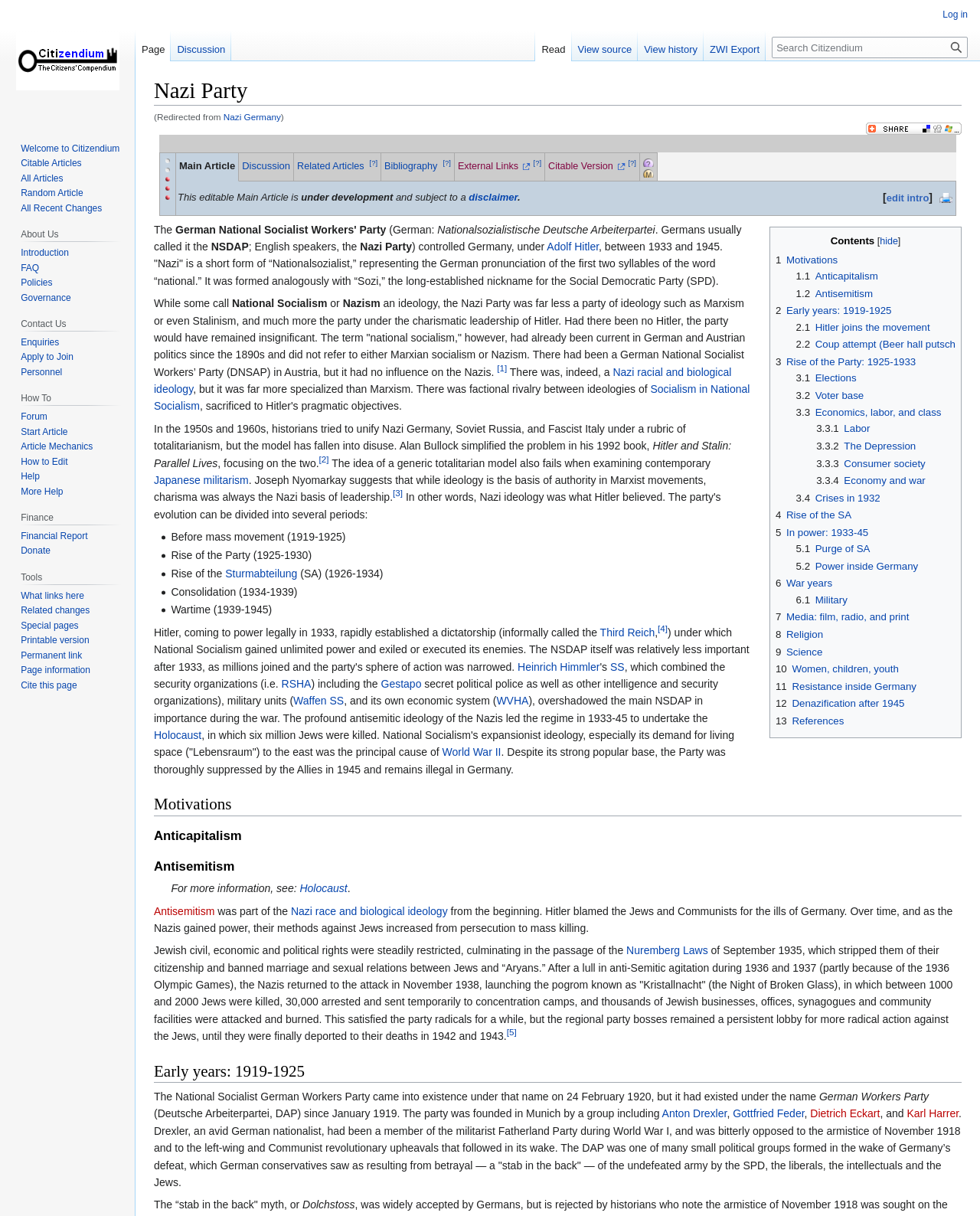What is the name of the party?
Based on the screenshot, provide a one-word or short-phrase response.

Nazi Party